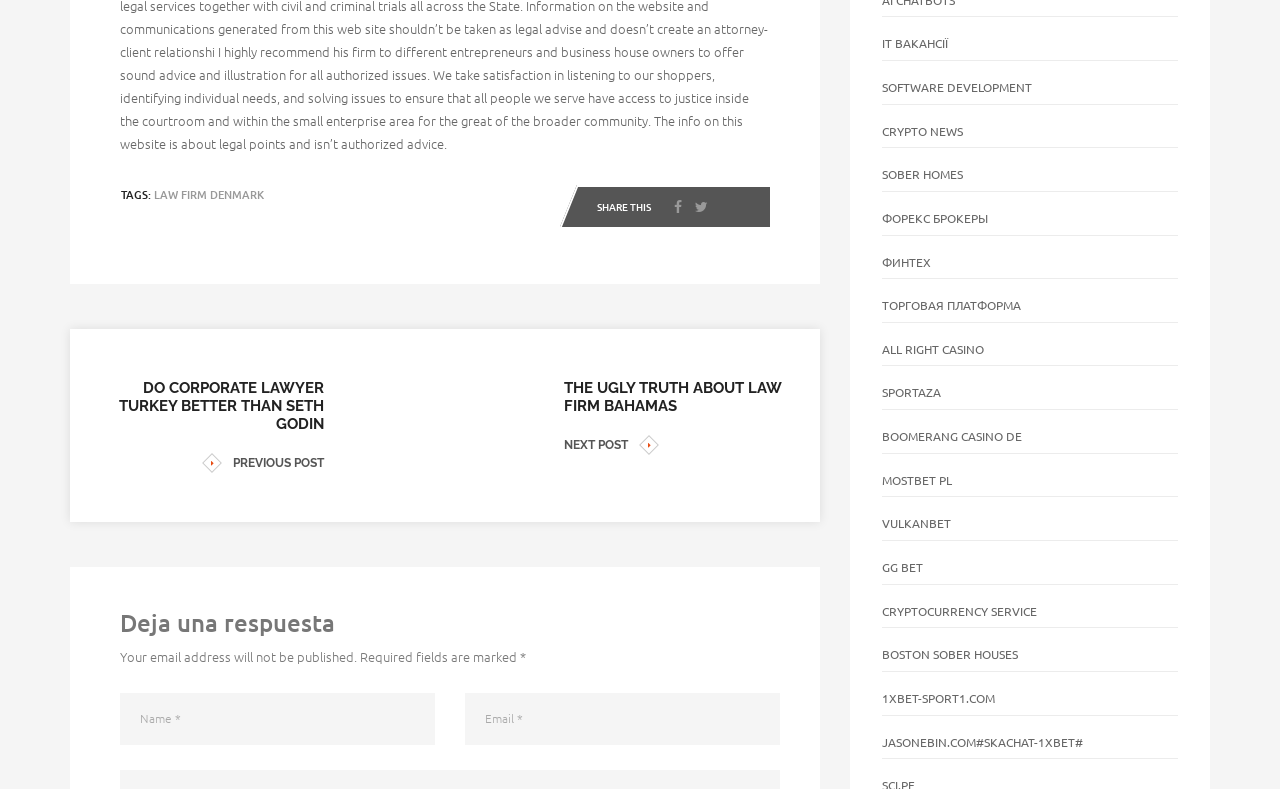Locate and provide the bounding box coordinates for the HTML element that matches this description: "law firm Denmark".

[0.12, 0.236, 0.206, 0.258]